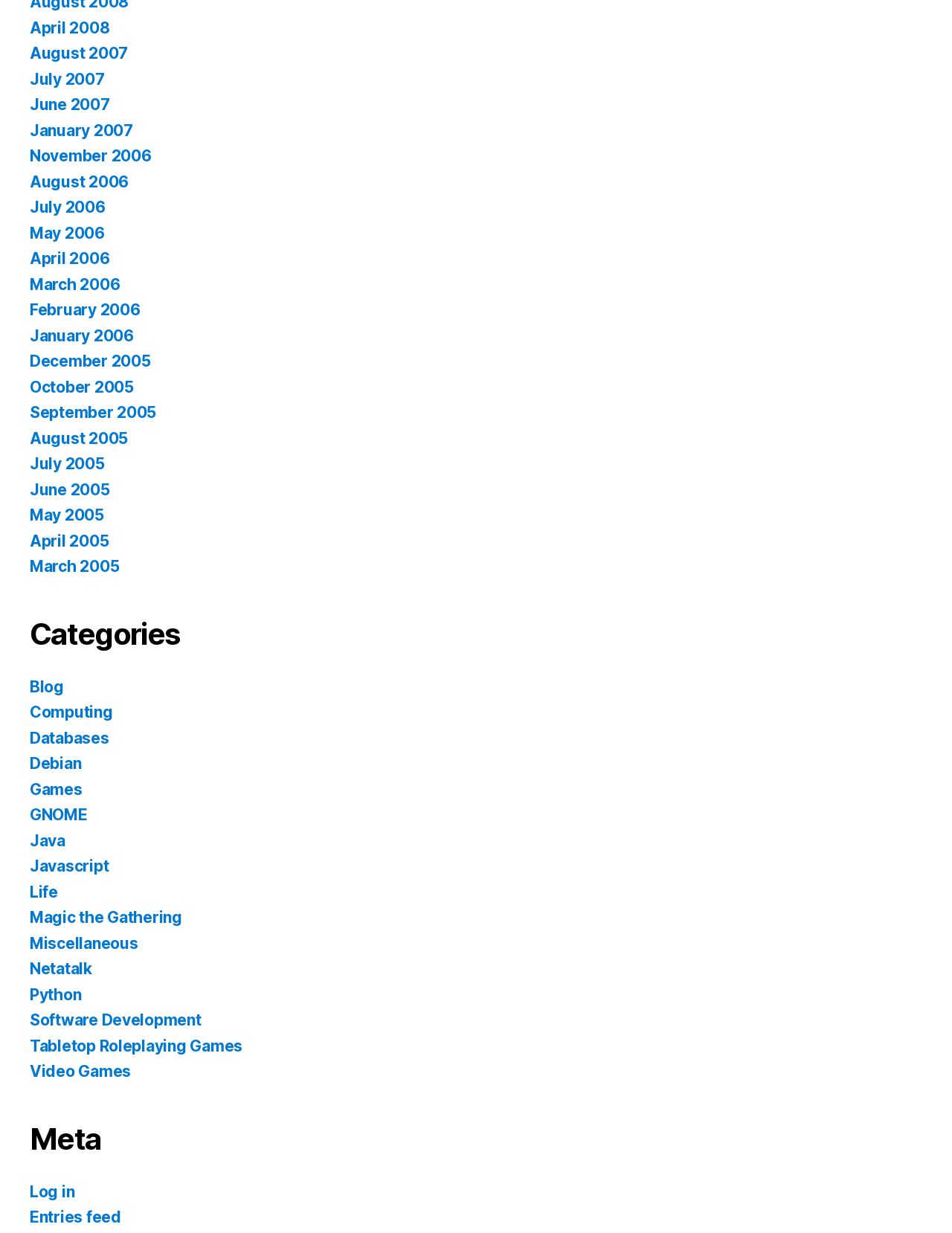Bounding box coordinates must be specified in the format (top-left x, top-left y, bottom-right x, bottom-right y). All values should be floating point numbers between 0 and 1. What are the bounding box coordinates of the UI element described as: Magic the Gathering

[0.031, 0.737, 0.191, 0.752]